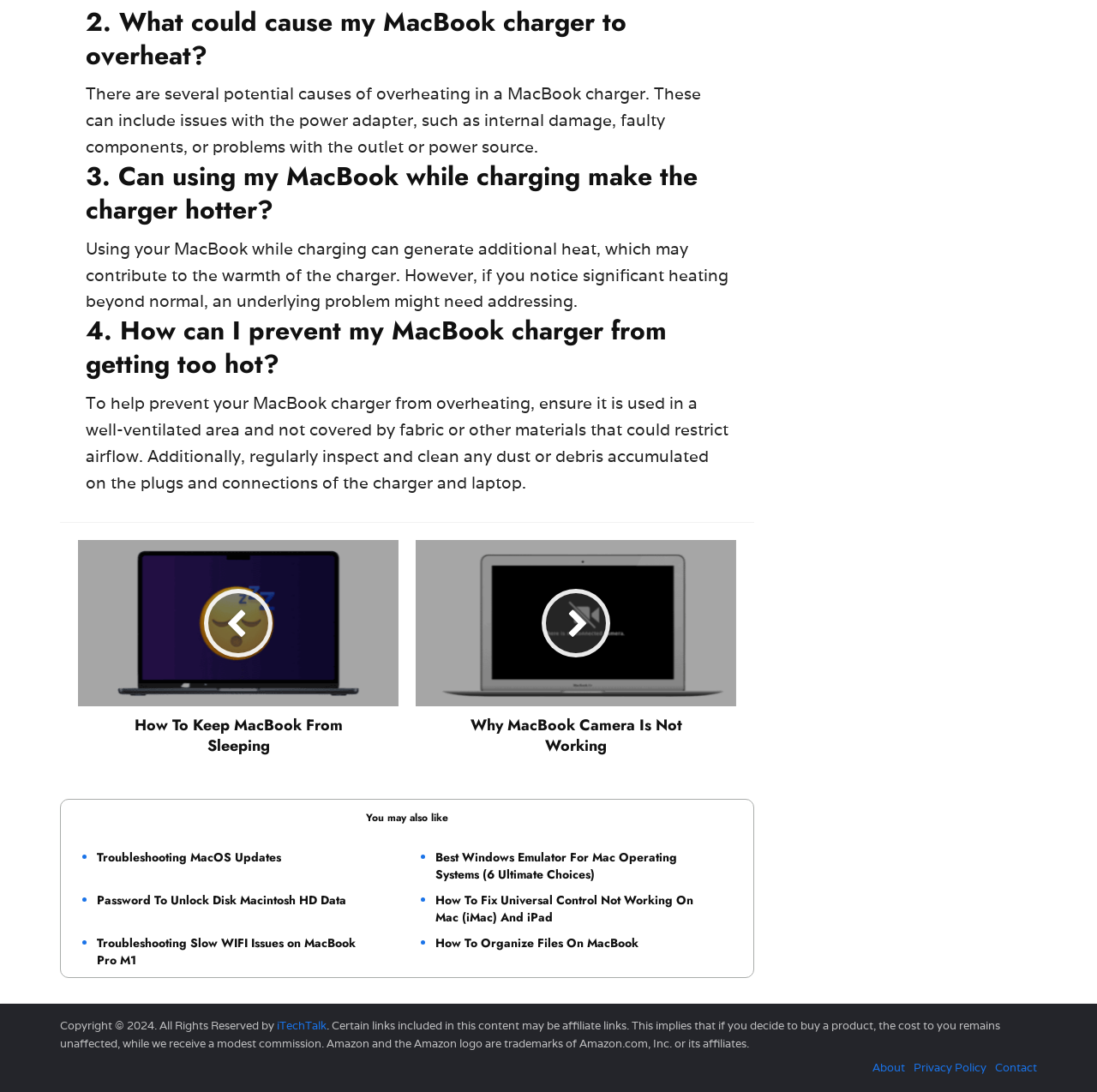Determine the bounding box coordinates for the clickable element to execute this instruction: "Click on 'How To Keep MacBook From Sleeping'". Provide the coordinates as four float numbers between 0 and 1, i.e., [left, top, right, bottom].

[0.071, 0.494, 0.363, 0.692]